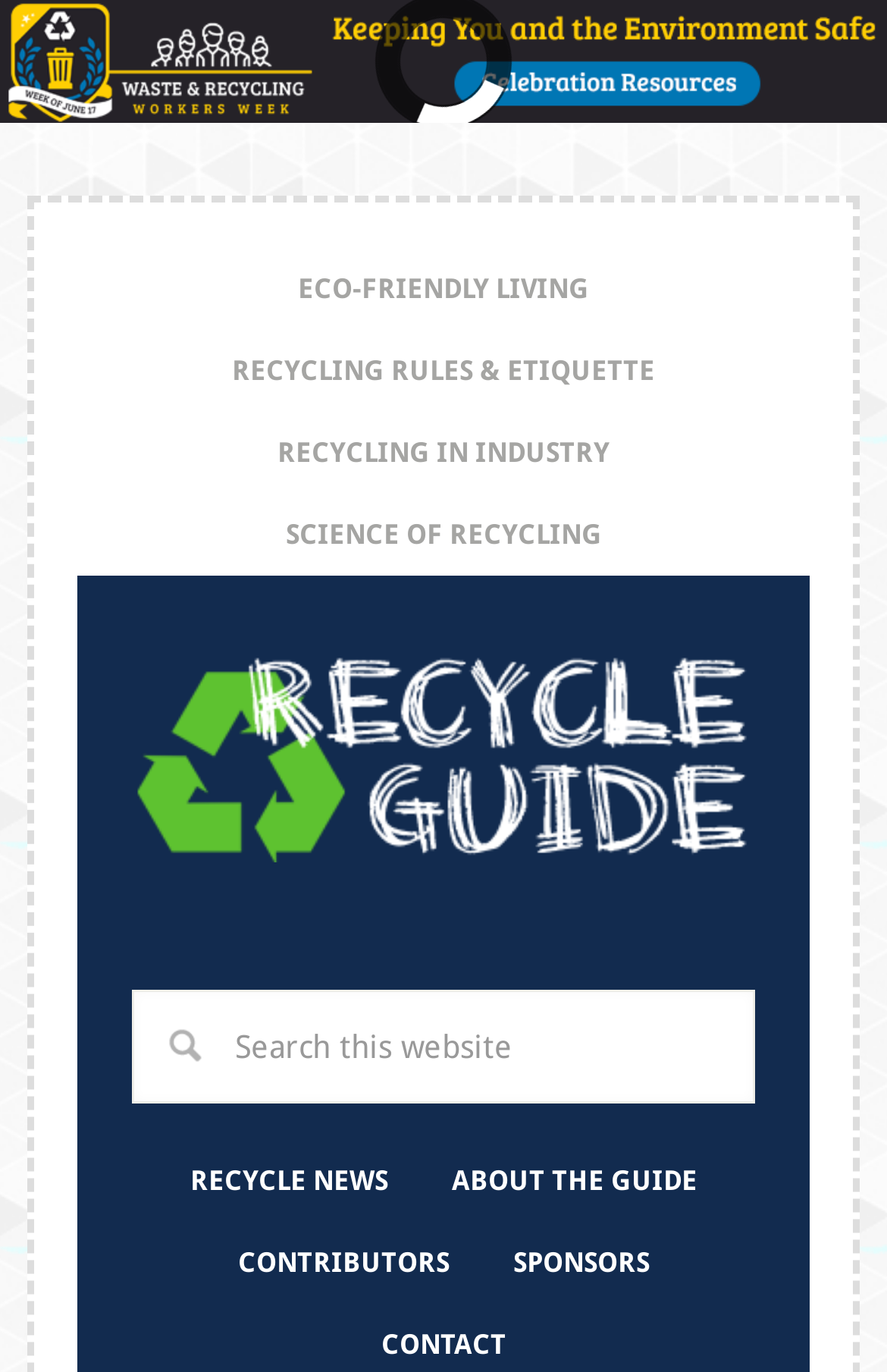Can you find the bounding box coordinates for the element that needs to be clicked to execute this instruction: "Click the slider button"? The coordinates should be given as four float numbers between 0 and 1, i.e., [left, top, right, bottom].

[0.0, 0.0, 1.0, 0.089]